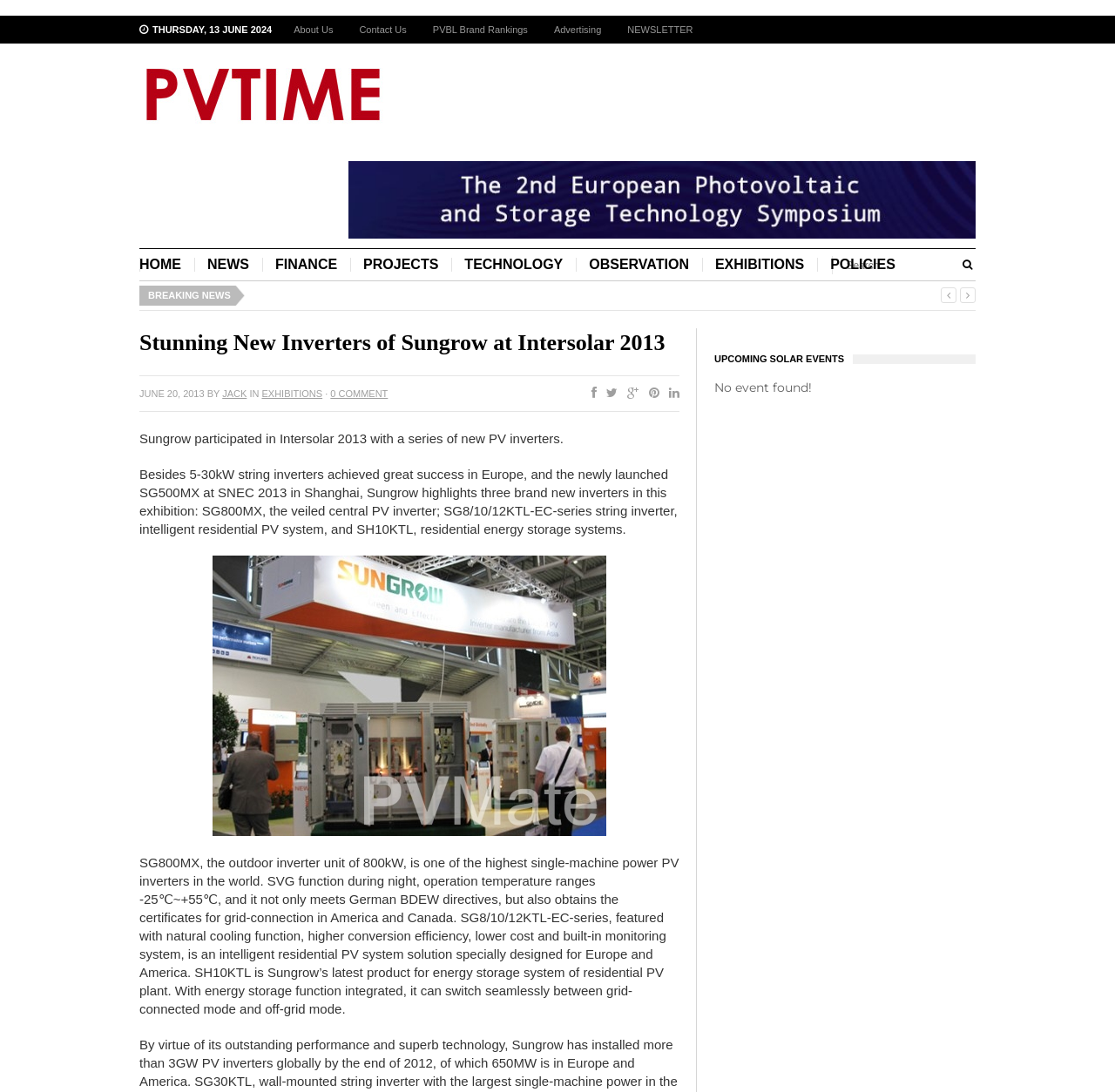Find the bounding box of the UI element described as: "Certificate in European Cultural Studies". The bounding box coordinates should be given as four float values between 0 and 1, i.e., [left, top, right, bottom].

None